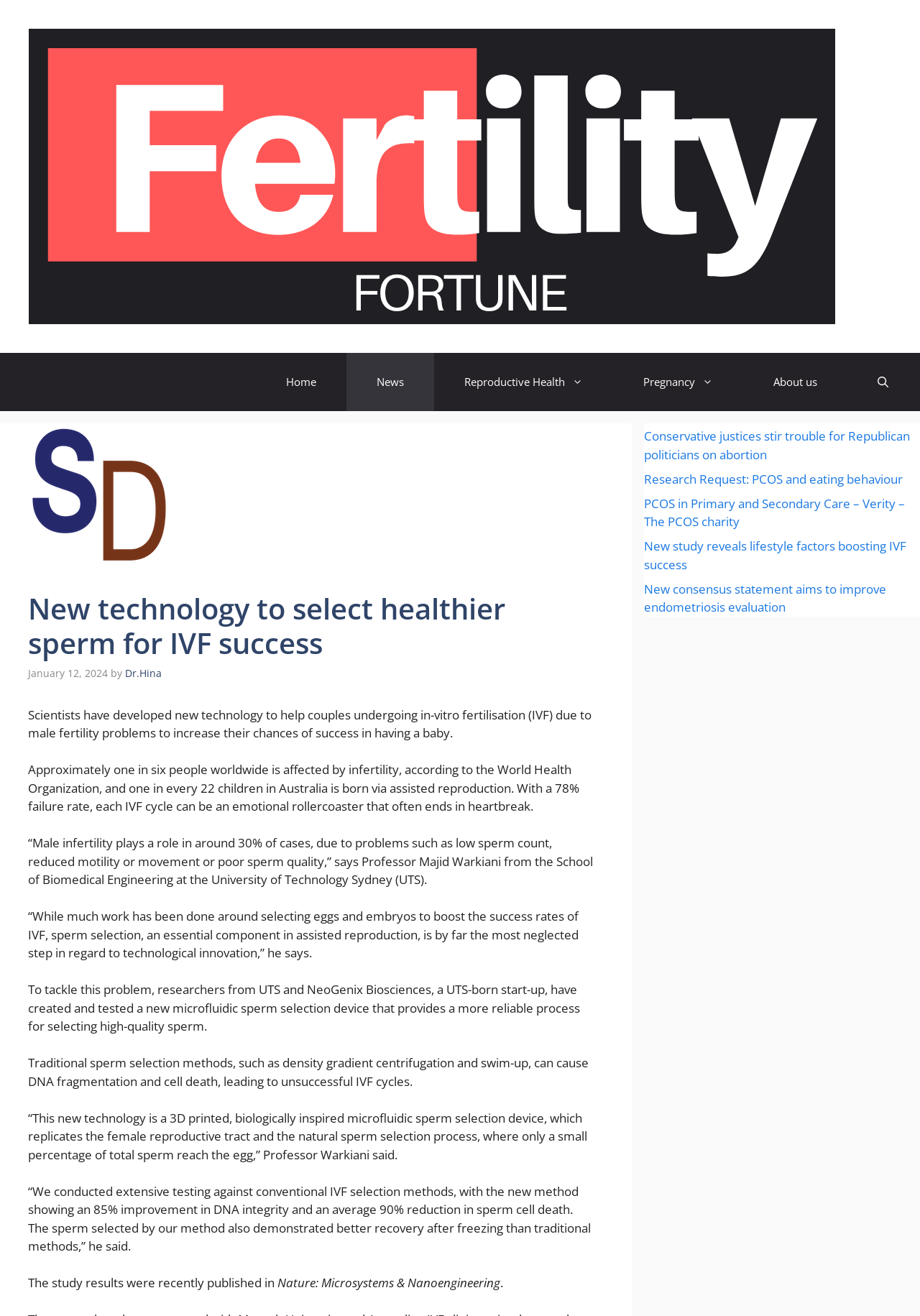Respond with a single word or phrase to the following question:
What is the name of the website?

FERTILITY FORTUNE